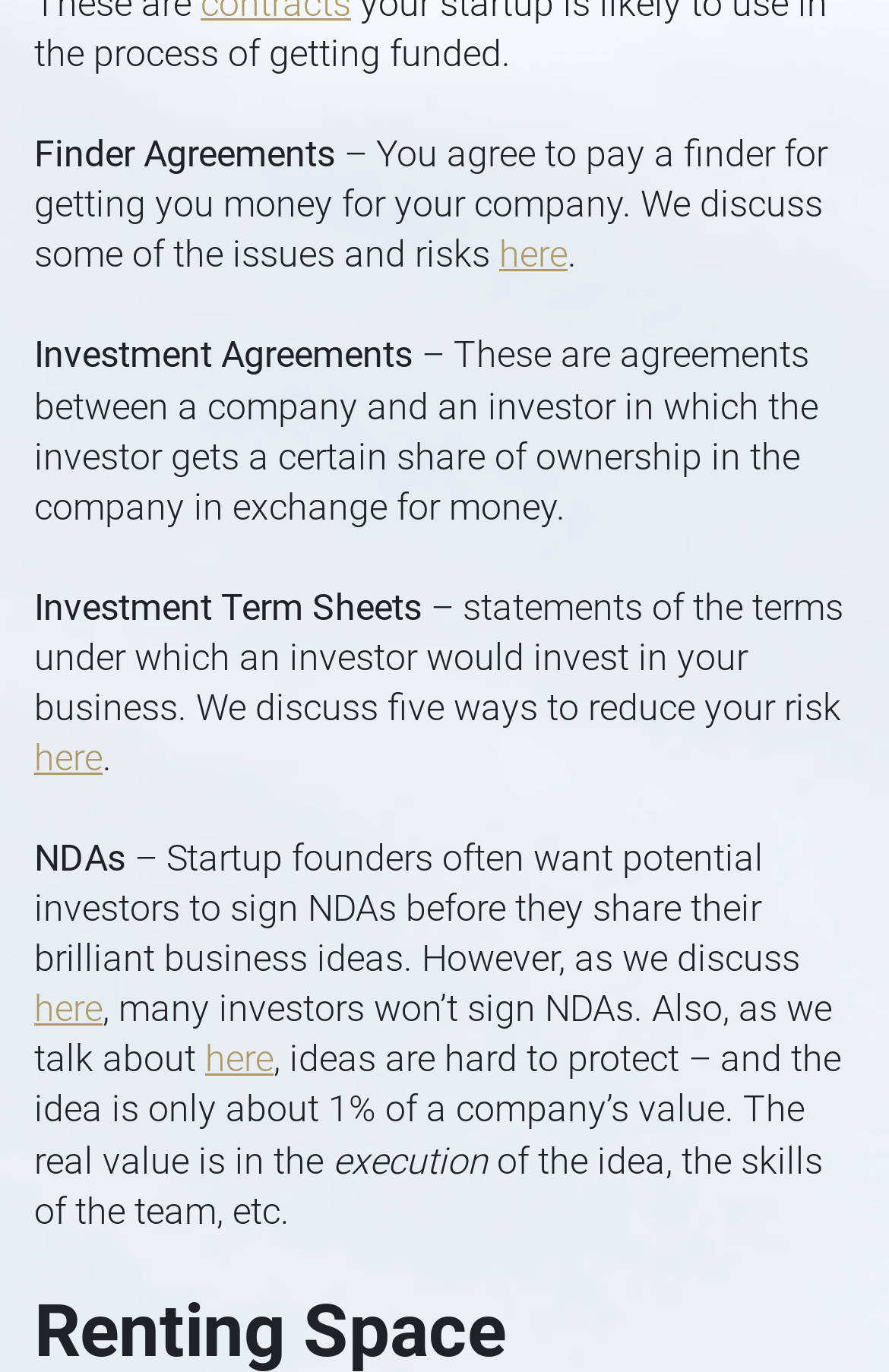How many types of business agreements are discussed on the webpage?
From the details in the image, provide a complete and detailed answer to the question.

The webpage discusses four types of business agreements: finder agreements, investment agreements, investment term sheets, and NDAs, each with its own description and context.